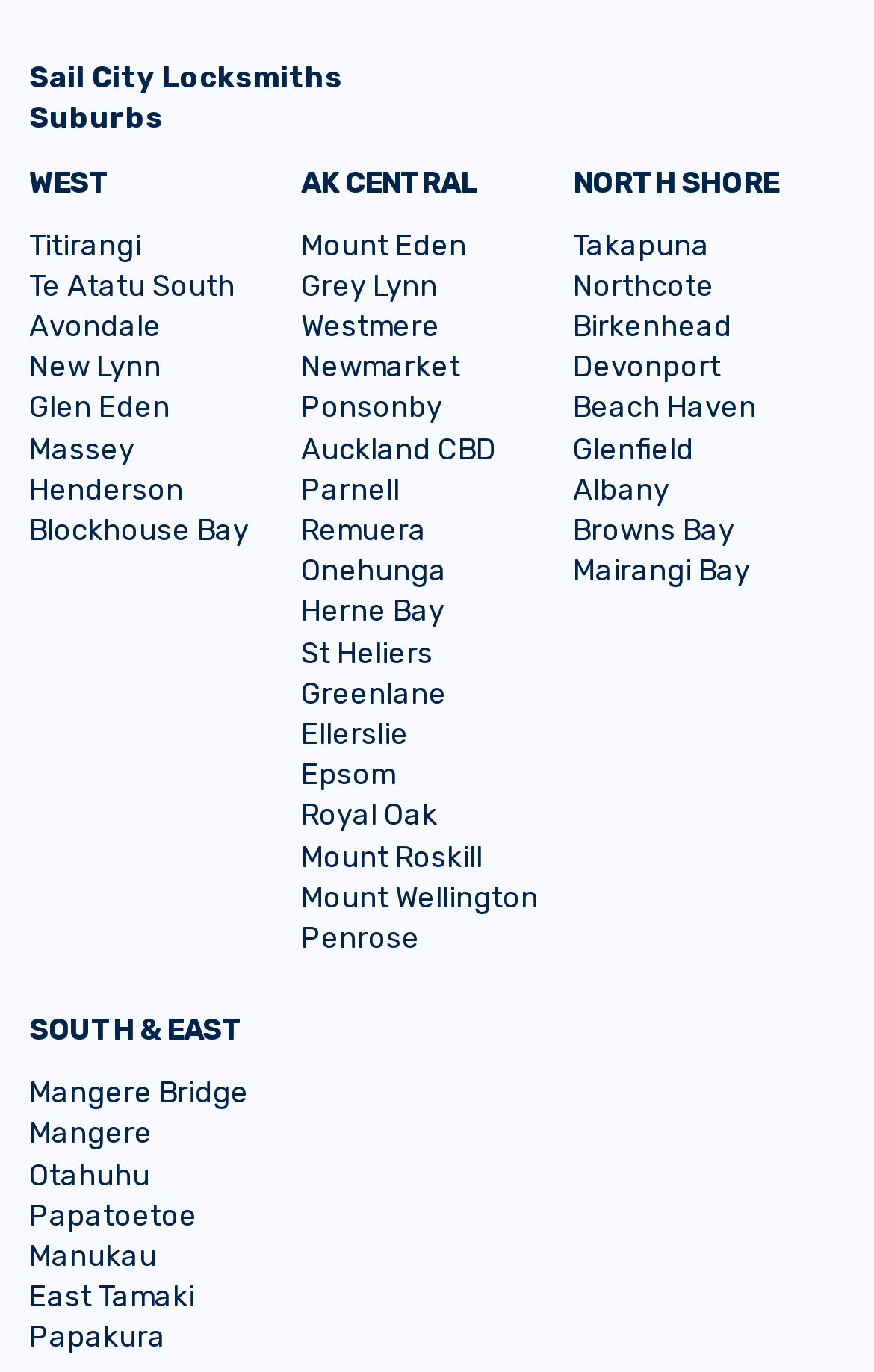Please pinpoint the bounding box coordinates for the region I should click to adhere to this instruction: "Explore Mangere Bridge".

[0.033, 0.784, 0.285, 0.809]